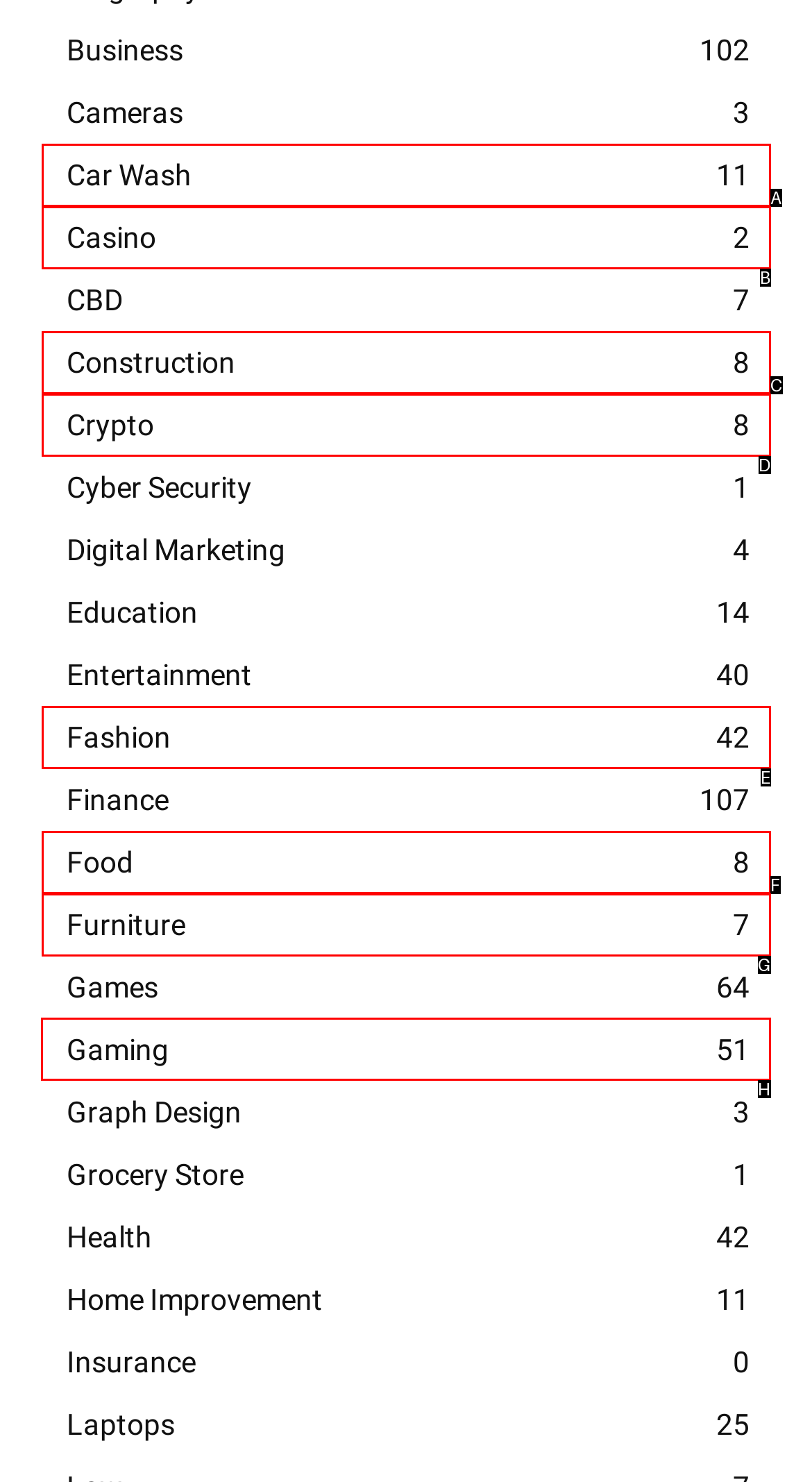Choose the HTML element that should be clicked to achieve this task: Go to the Gaming page
Respond with the letter of the correct choice.

H